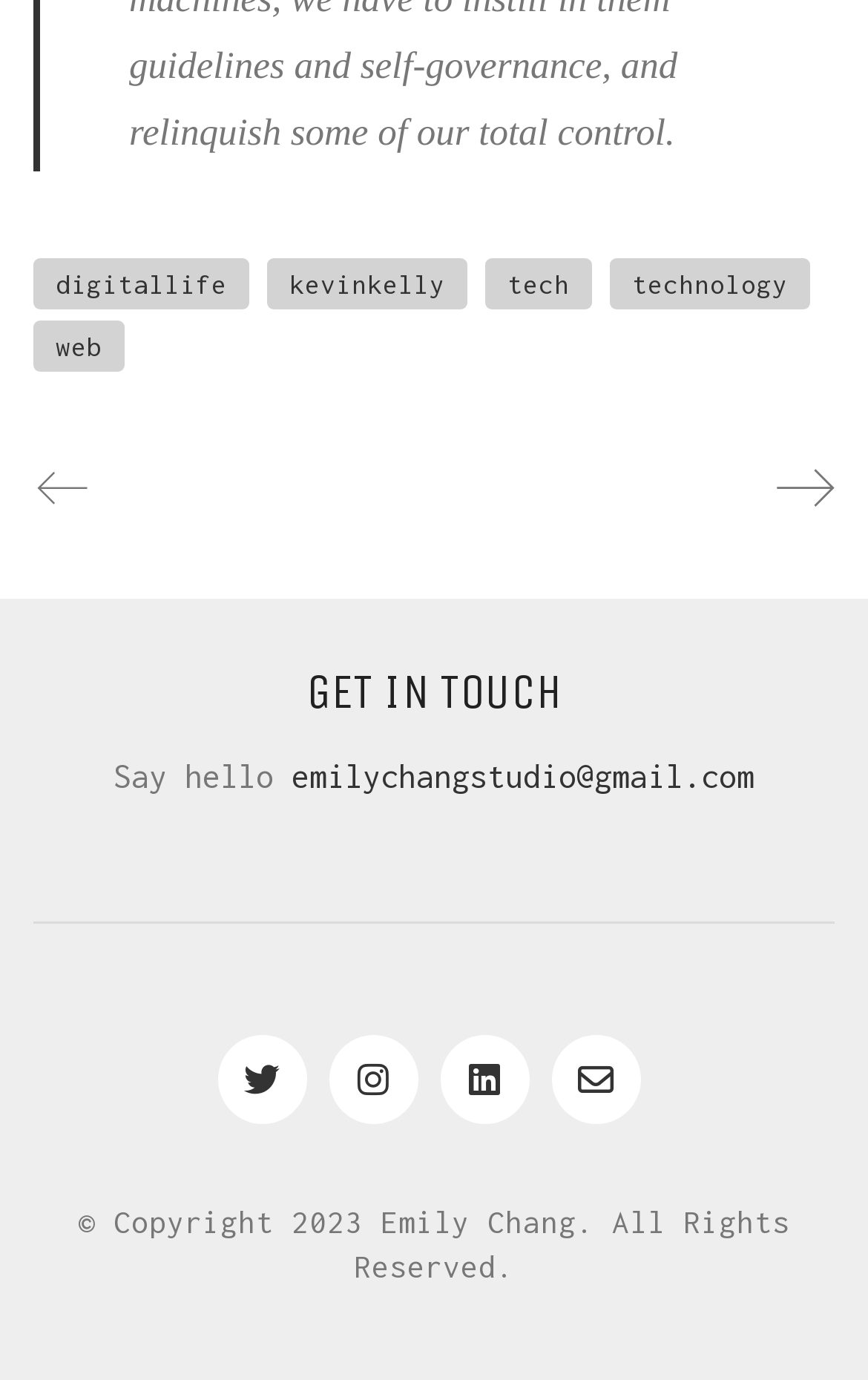Please find the bounding box coordinates of the clickable region needed to complete the following instruction: "Click on the 'digitallife' link". The bounding box coordinates must consist of four float numbers between 0 and 1, i.e., [left, top, right, bottom].

[0.038, 0.187, 0.287, 0.224]